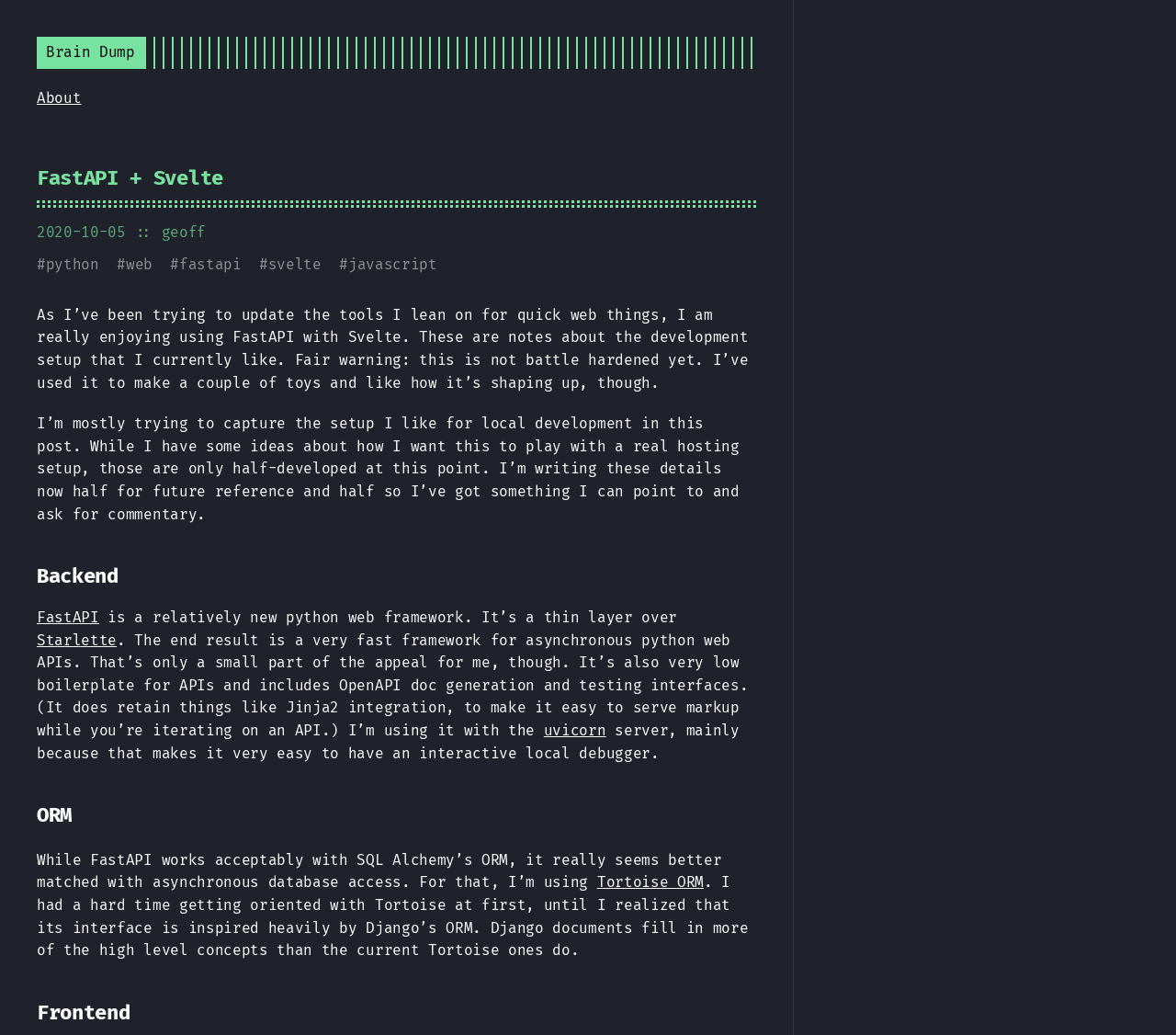Extract the bounding box coordinates of the UI element described: "Pinterest". Provide the coordinates in the format [left, top, right, bottom] with values ranging from 0 to 1.

None